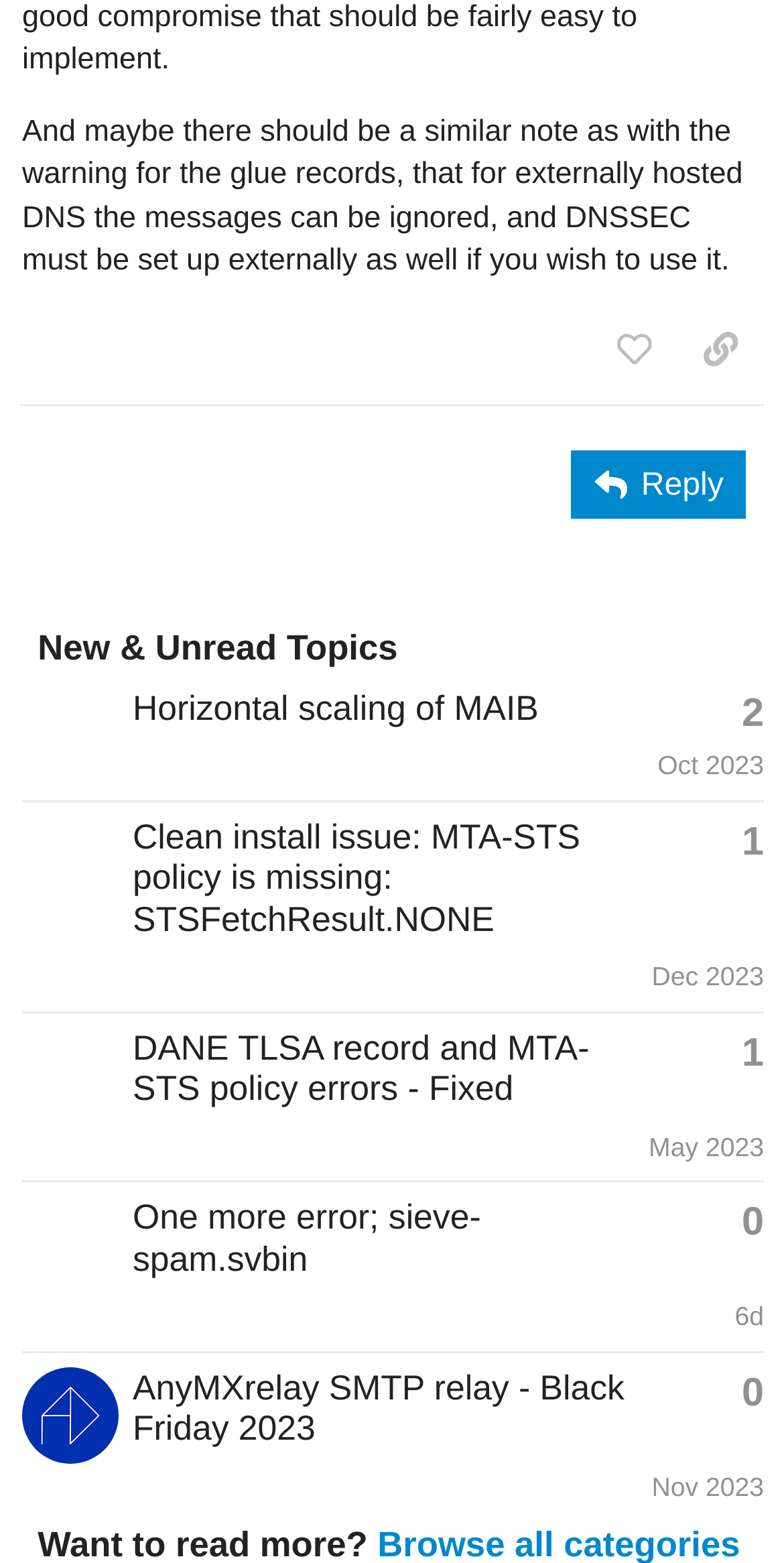Could you find the bounding box coordinates of the clickable area to complete this instruction: "View topic 'Horizontal scaling of MAIB'"?

[0.169, 0.44, 0.687, 0.465]